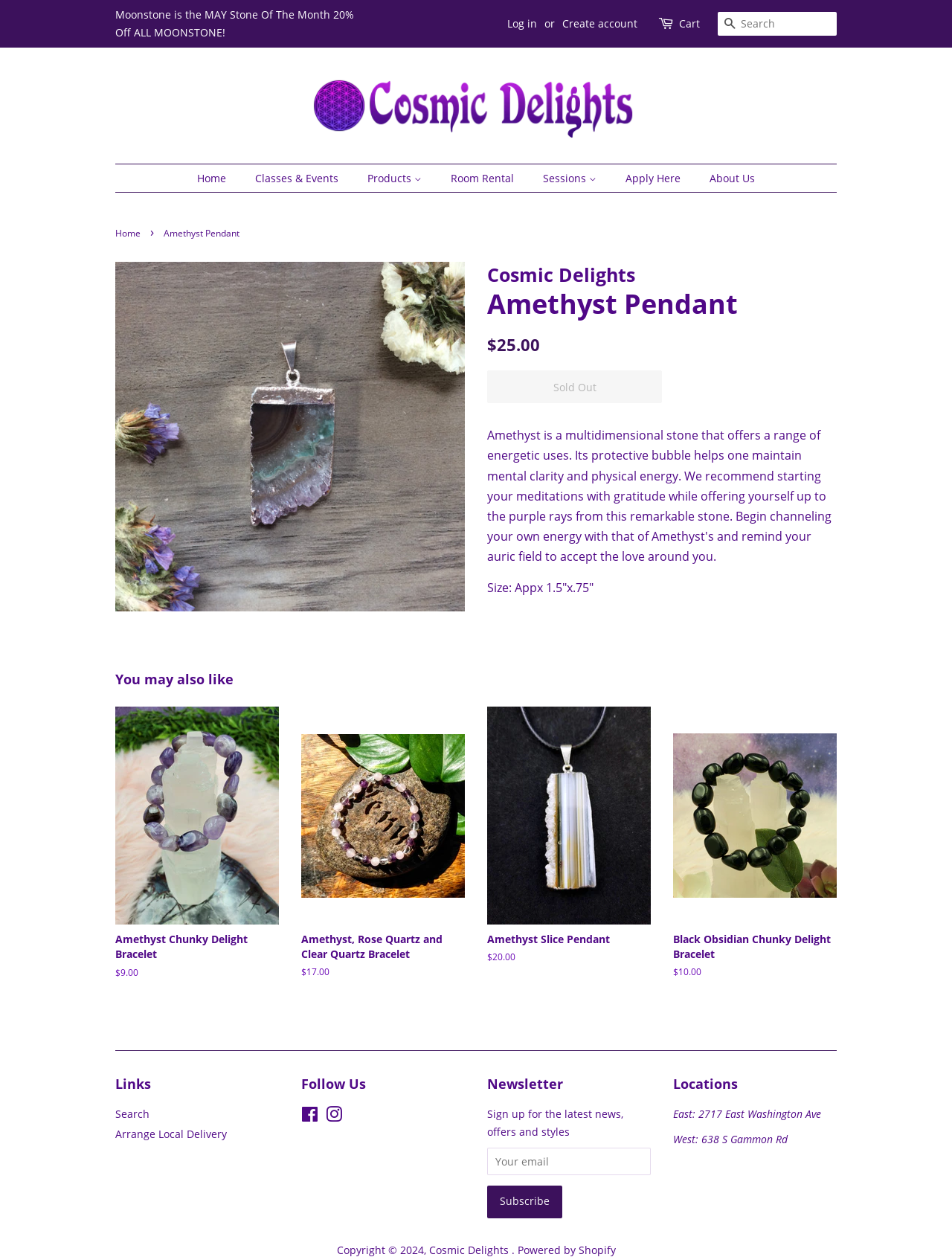Use a single word or phrase to answer the question:
How many locations does the store have?

2